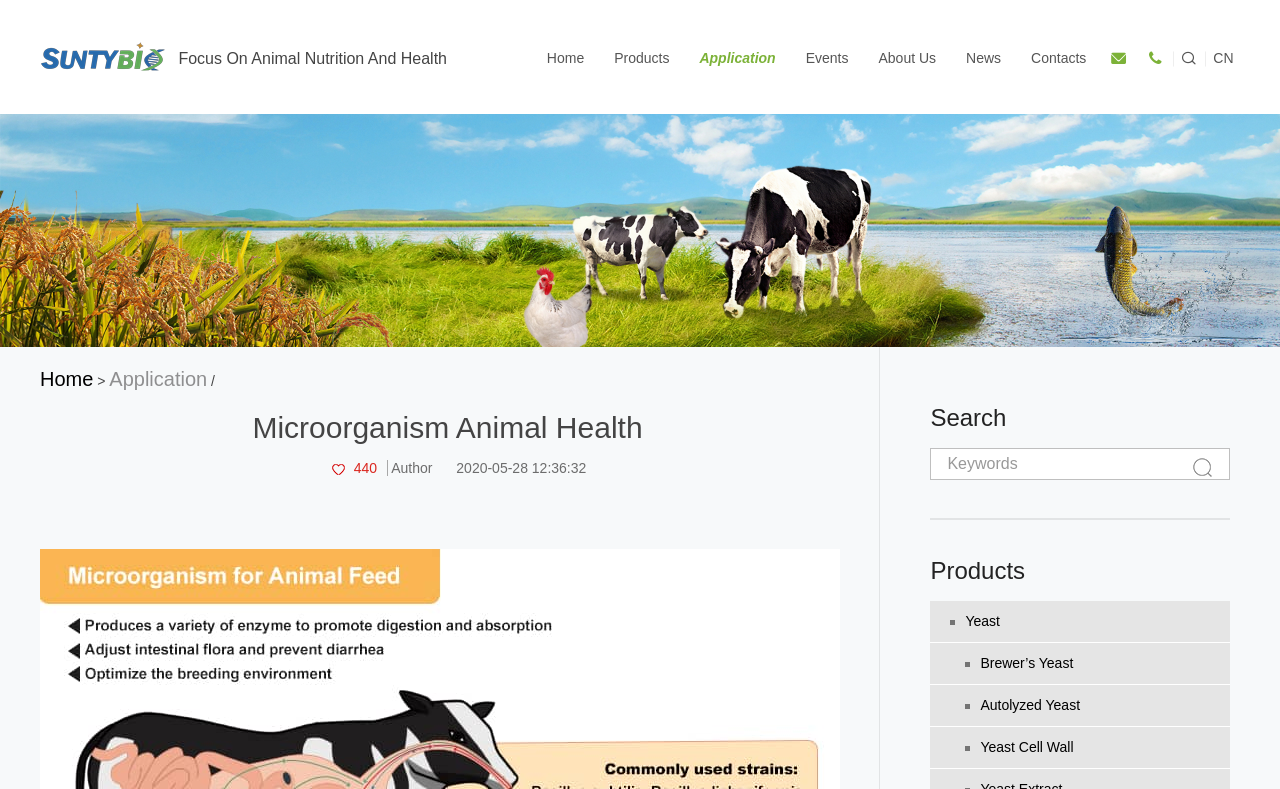Please locate and retrieve the main header text of the webpage.

Microorganism Animal Health